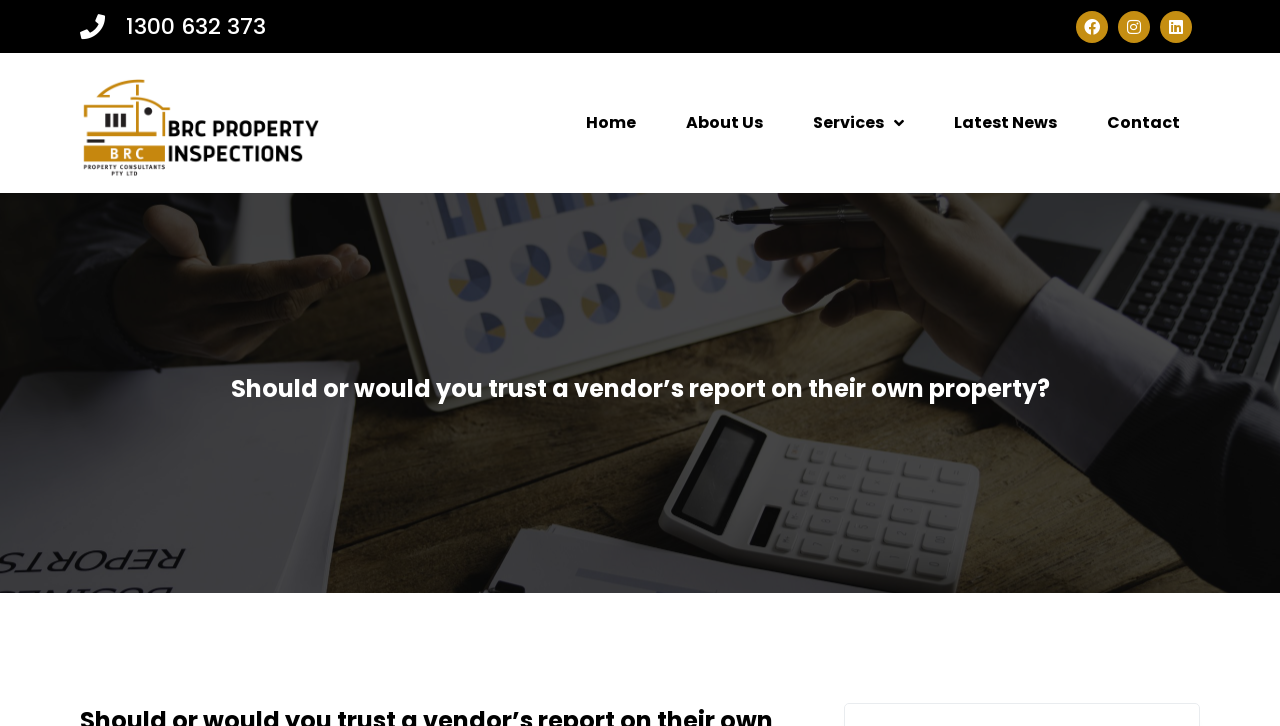Locate the bounding box coordinates of the element you need to click to accomplish the task described by this instruction: "Click the 'Log In' button".

None